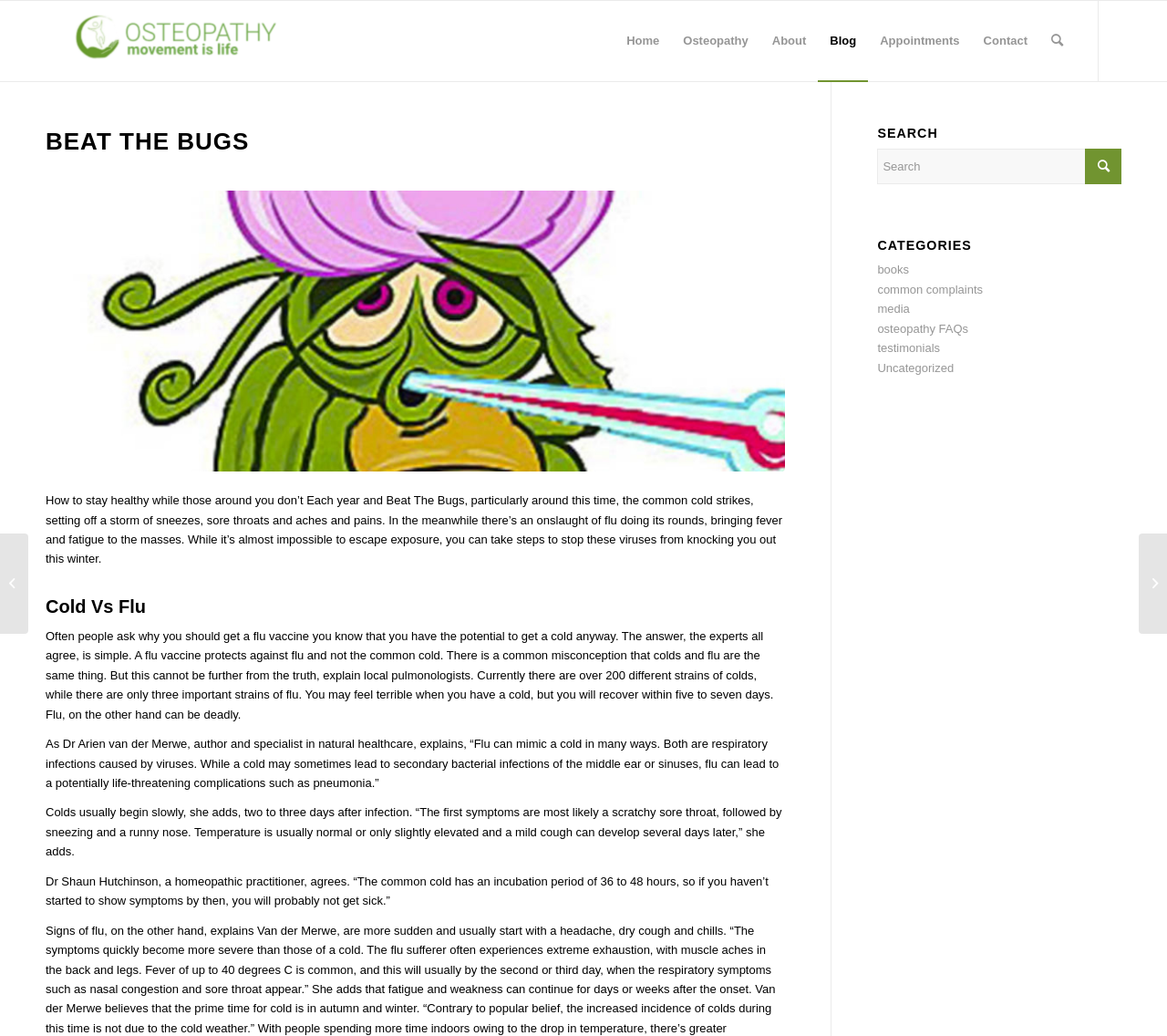Refer to the image and provide an in-depth answer to the question:
What is the purpose of the search bar?

The search bar is located in the top-right corner of the webpage, and its purpose is to allow users to search for specific content within the website, as indicated by the 'SEARCH' heading and the textbox element.